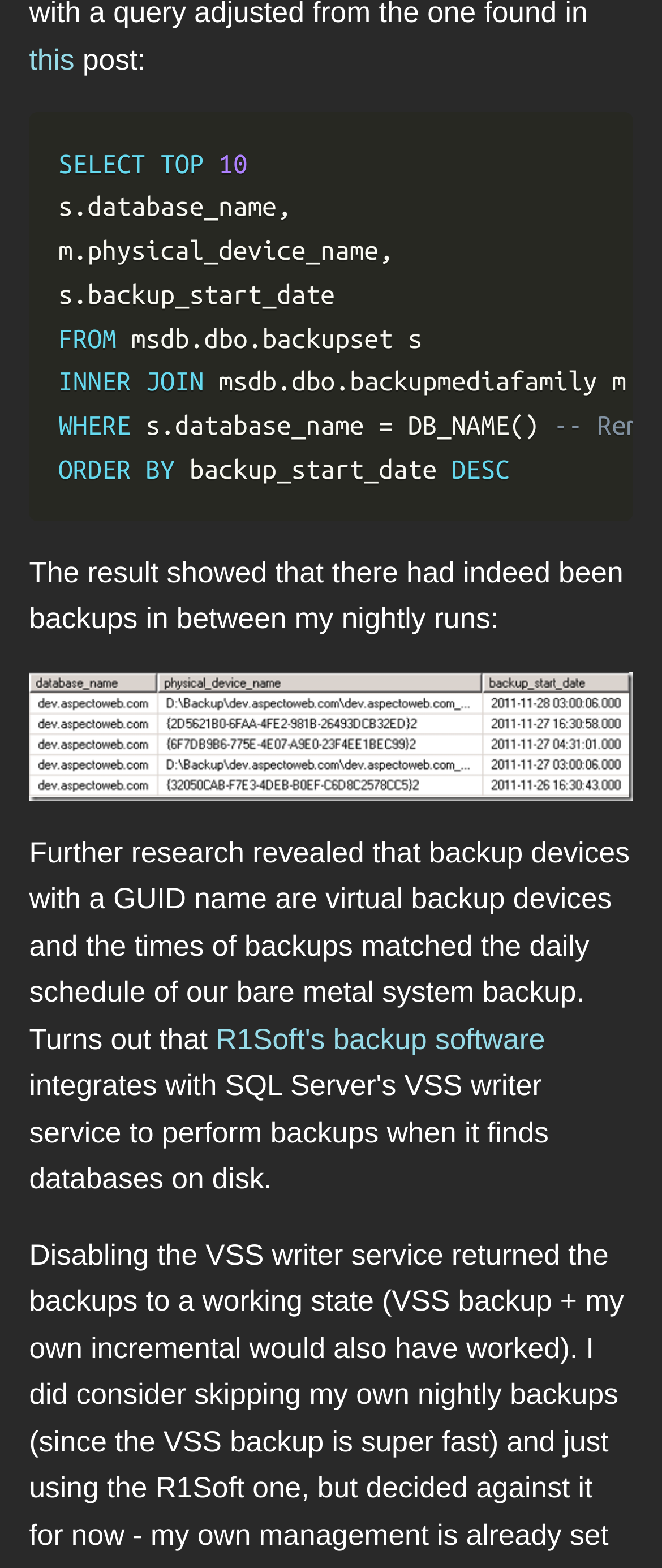Identify the bounding box of the UI component described as: "R1Soft's backup software".

[0.326, 0.651, 0.823, 0.673]